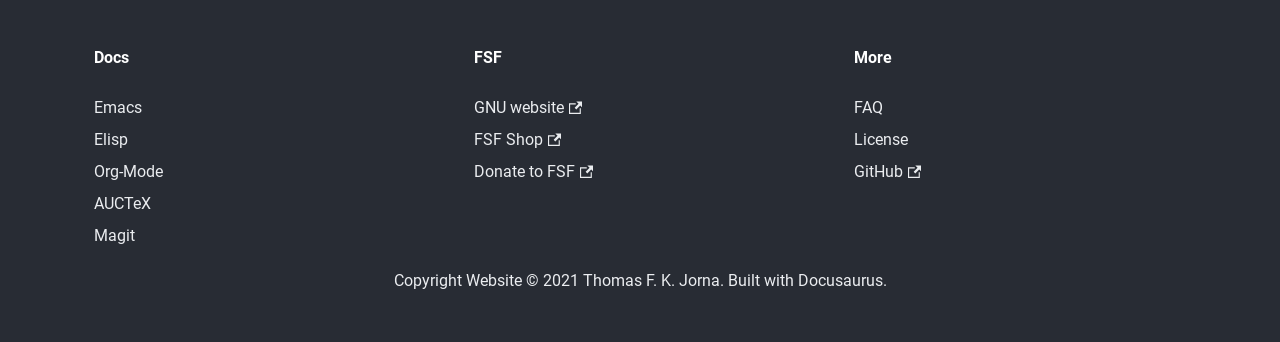Answer the question in a single word or phrase:
What is the purpose of the webpage?

Documentation and resources